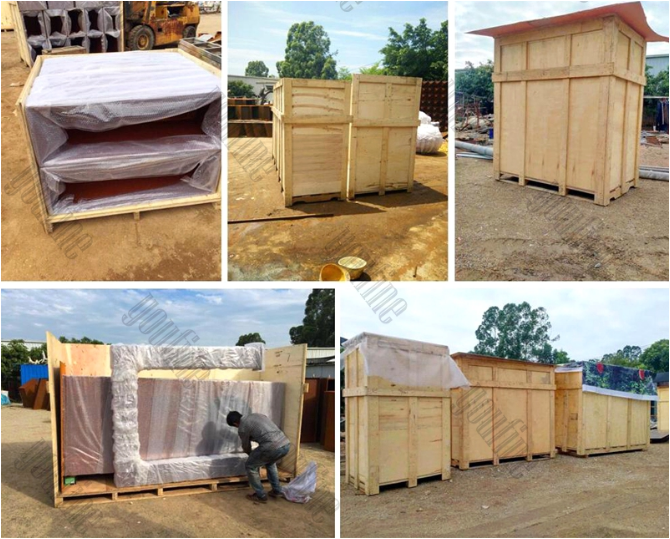What is visible in the background of the image?
Based on the image, give a concise answer in the form of a single word or short phrase.

Greenery